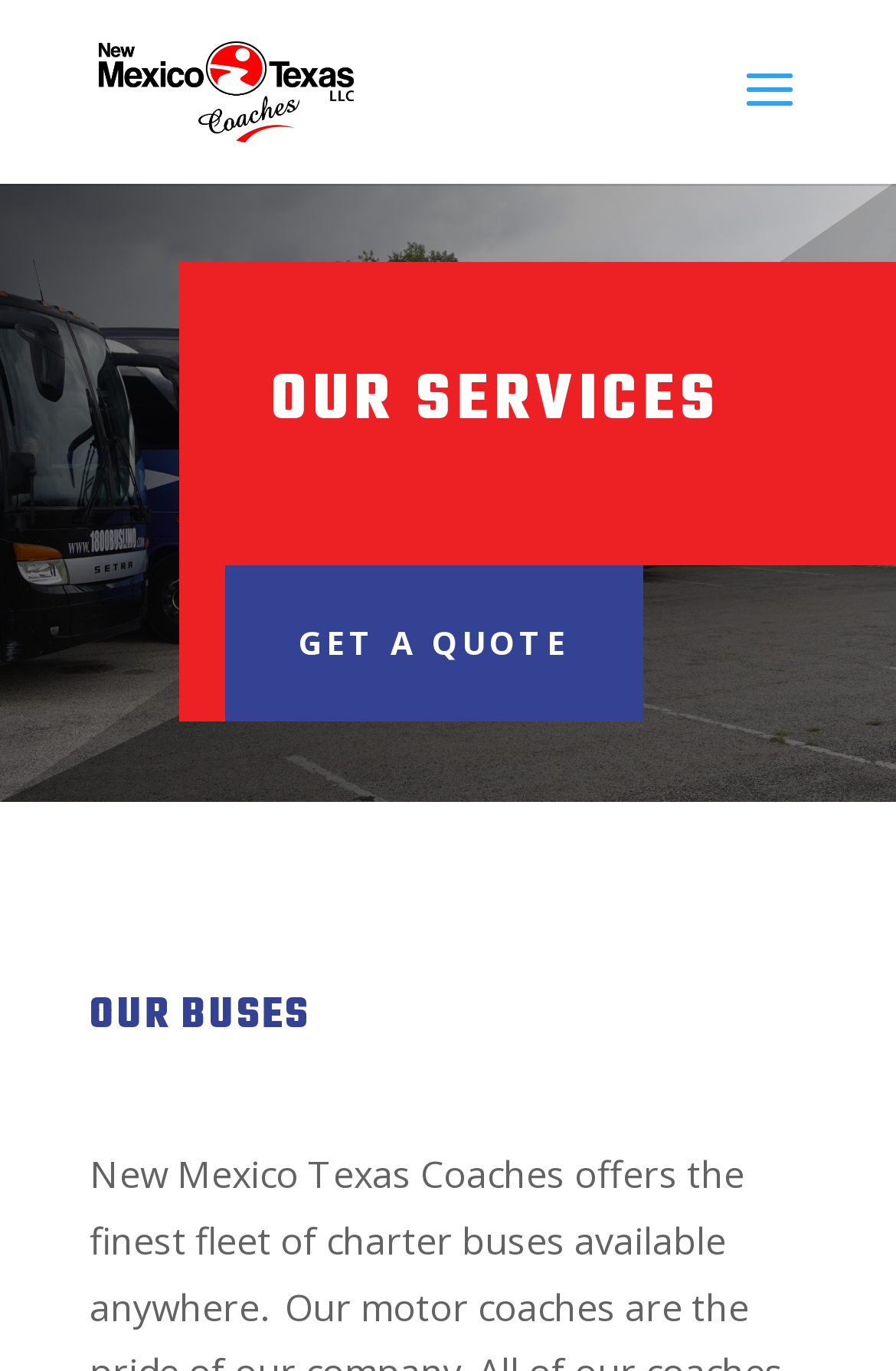Specify the bounding box coordinates (top-left x, top-left y, bottom-right x, bottom-right y) of the UI element in the screenshot that matches this description: alt="New Mexico Texas Coaches"

[0.11, 0.048, 0.394, 0.08]